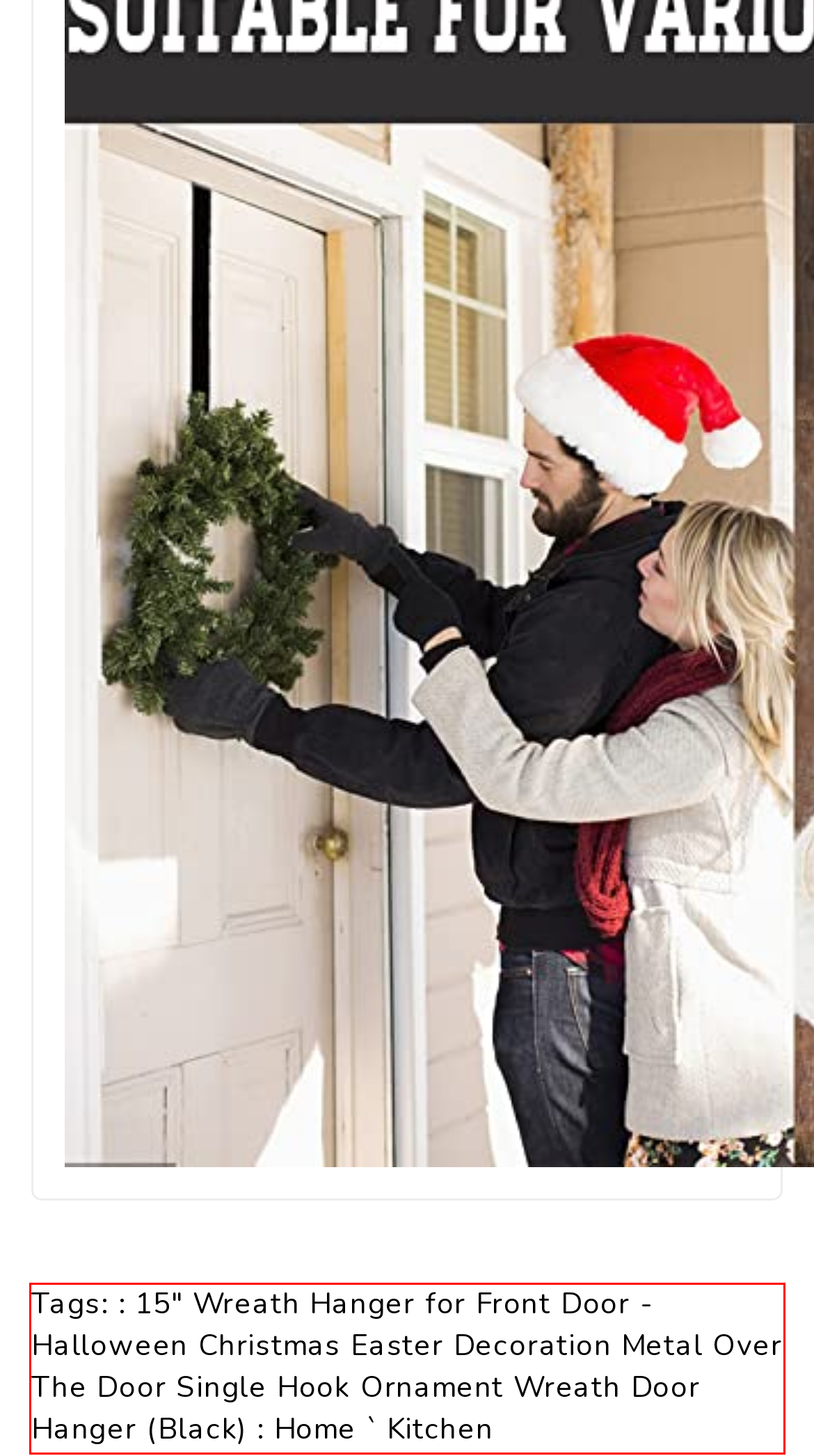From the screenshot of the webpage, locate the red bounding box and extract the text contained within that area.

Tags: : 15" Wreath Hanger for Front Door - Halloween Christmas Easter Decoration Metal Over The Door Single Hook Ornament Wreath Door Hanger (Black) : Home ` Kitchen